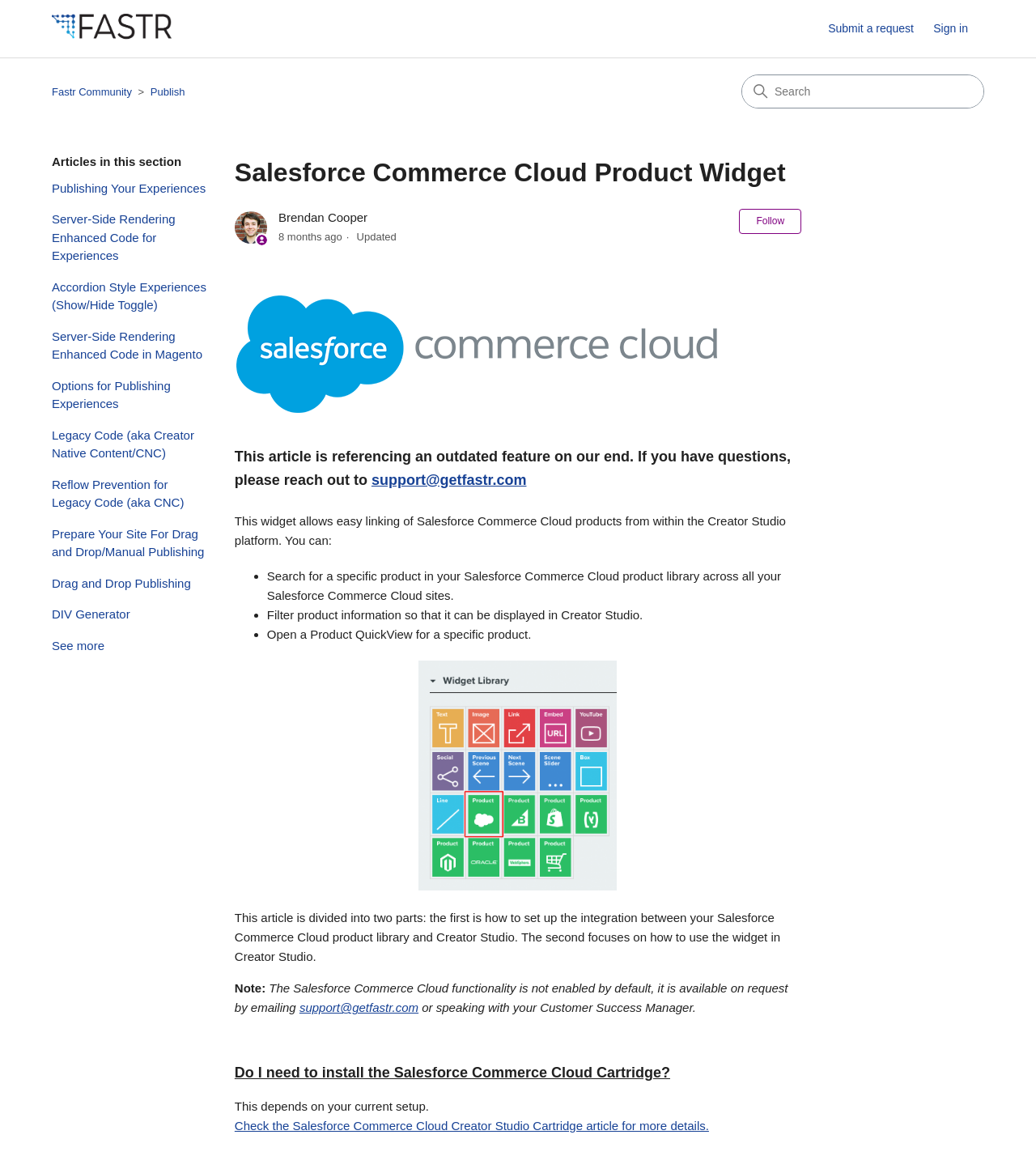What is the second part of the article about?
Answer the question with as much detail as you can, using the image as a reference.

I found the answer by reading the text description of the article, which says 'The second focuses on how to use the widget in Creator Studio'.